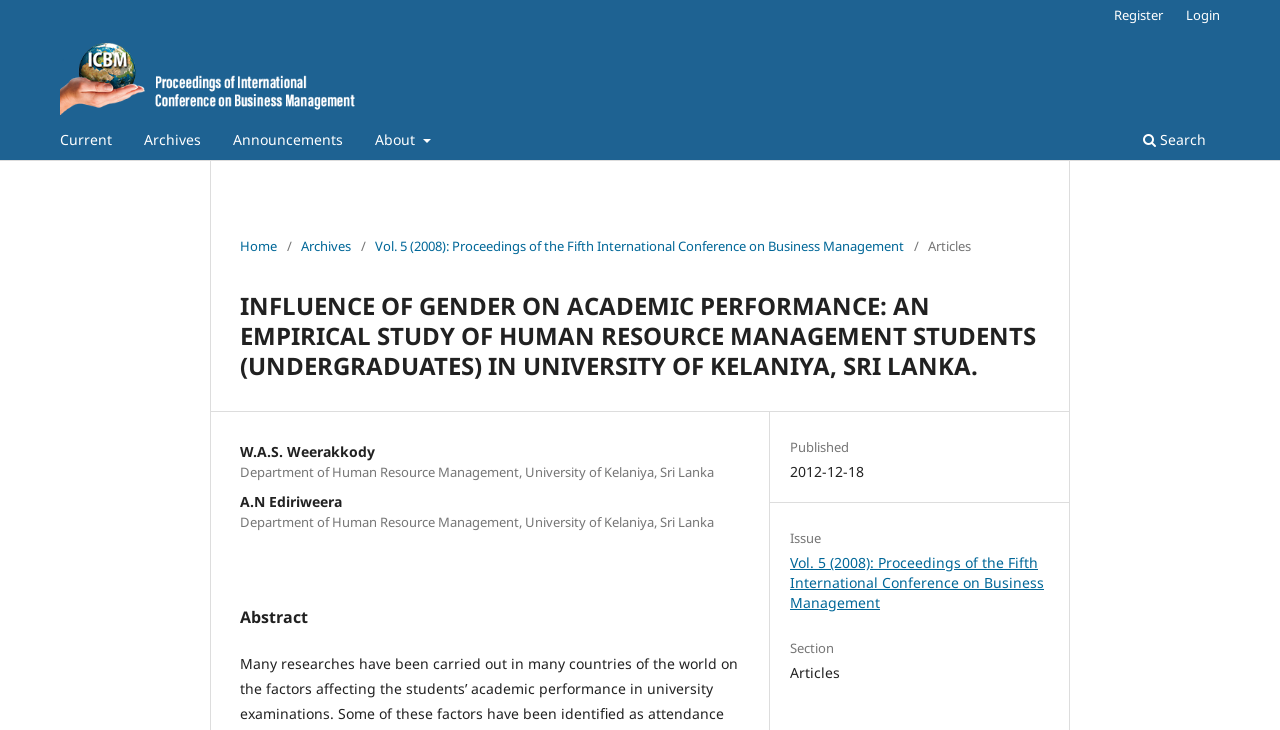What is the name of the conference?
From the screenshot, provide a brief answer in one word or phrase.

International Conference on Business Management